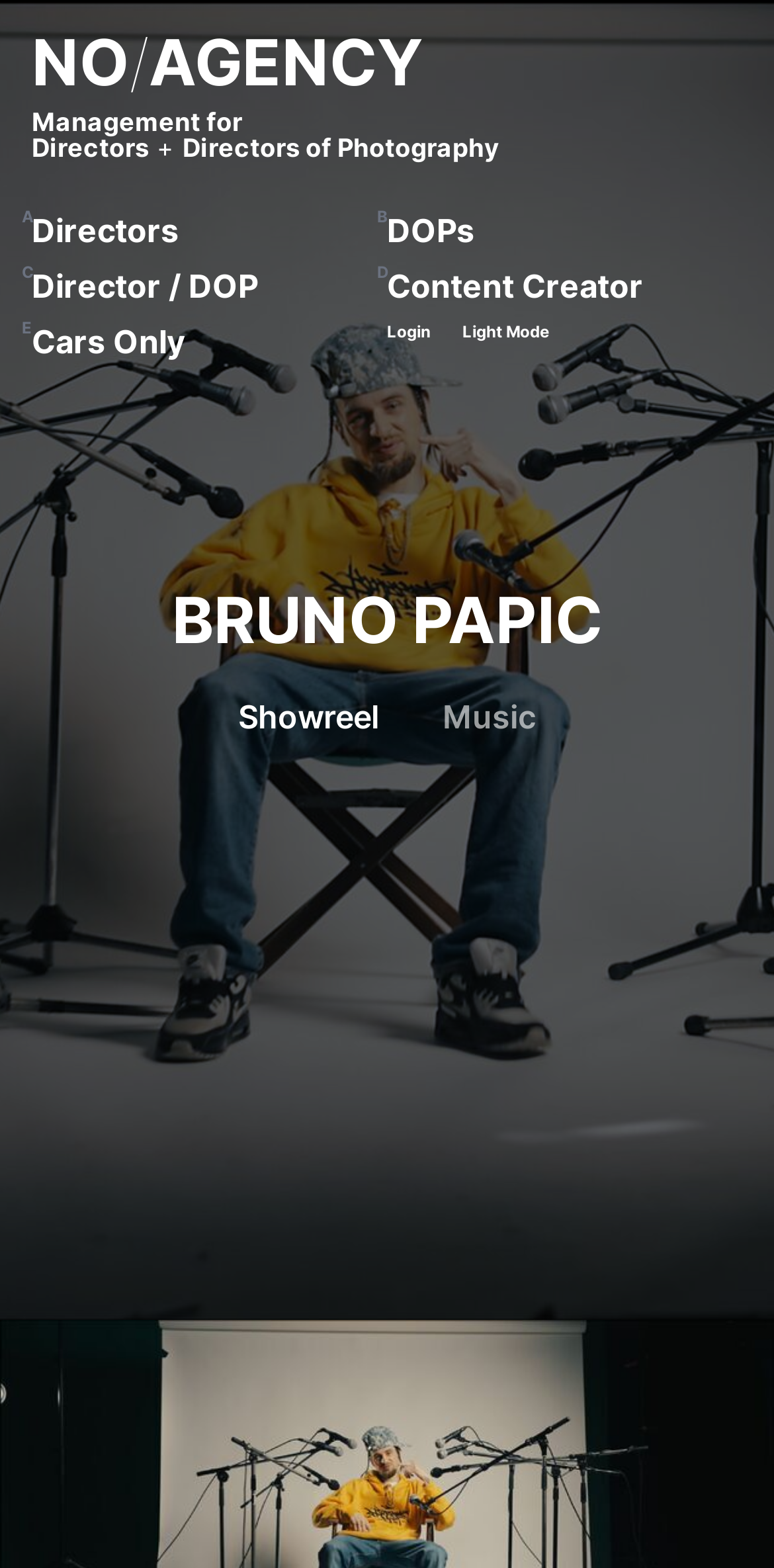Show me the bounding box coordinates of the clickable region to achieve the task as per the instruction: "Click on the 'Adi Halfin' link".

[0.041, 0.25, 0.233, 0.275]